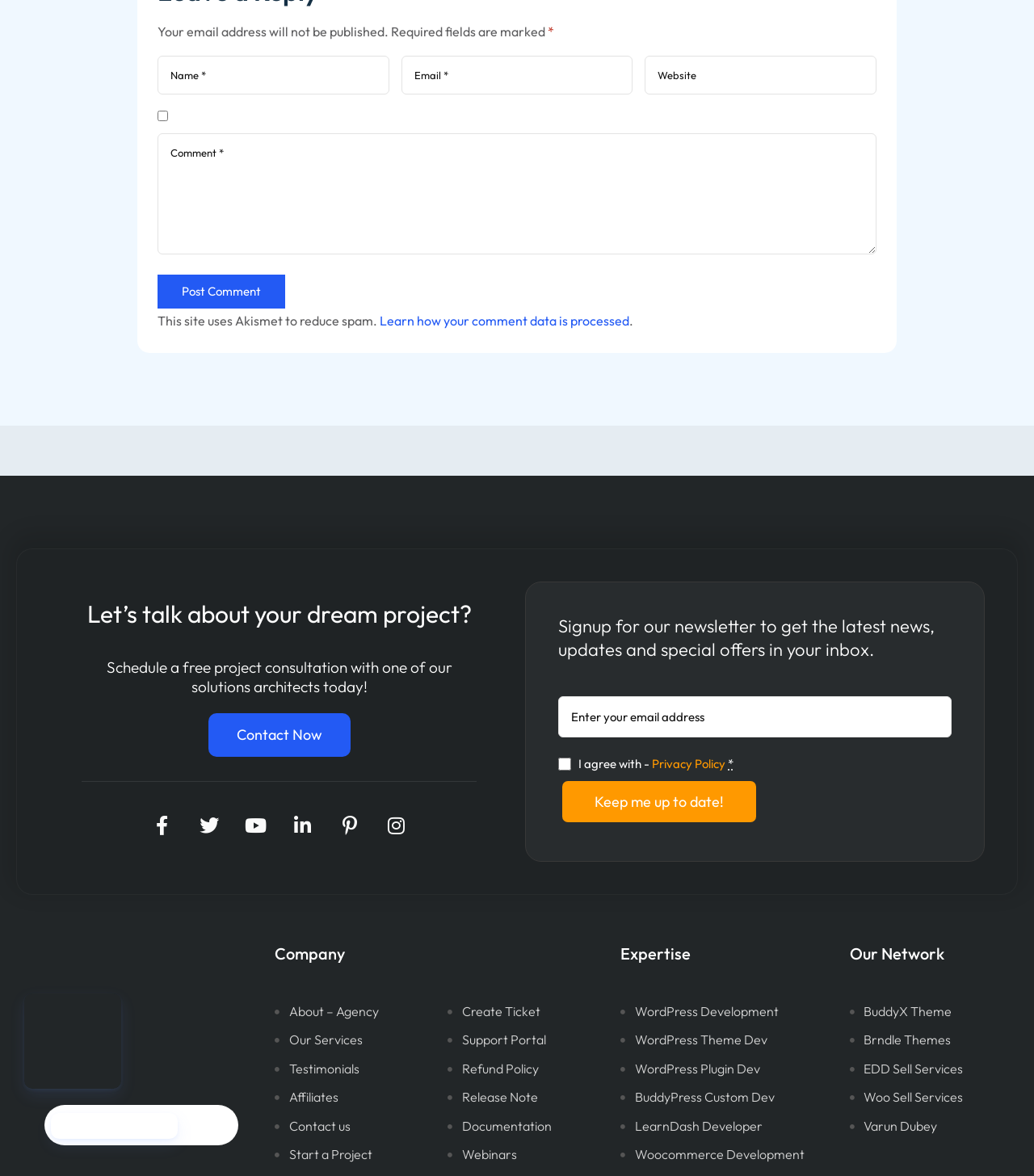Find the bounding box of the UI element described as: "aria-describedby="email-notes" name="email" placeholder="Email *"". The bounding box coordinates should be given as four float values between 0 and 1, i.e., [left, top, right, bottom].

[0.388, 0.047, 0.612, 0.08]